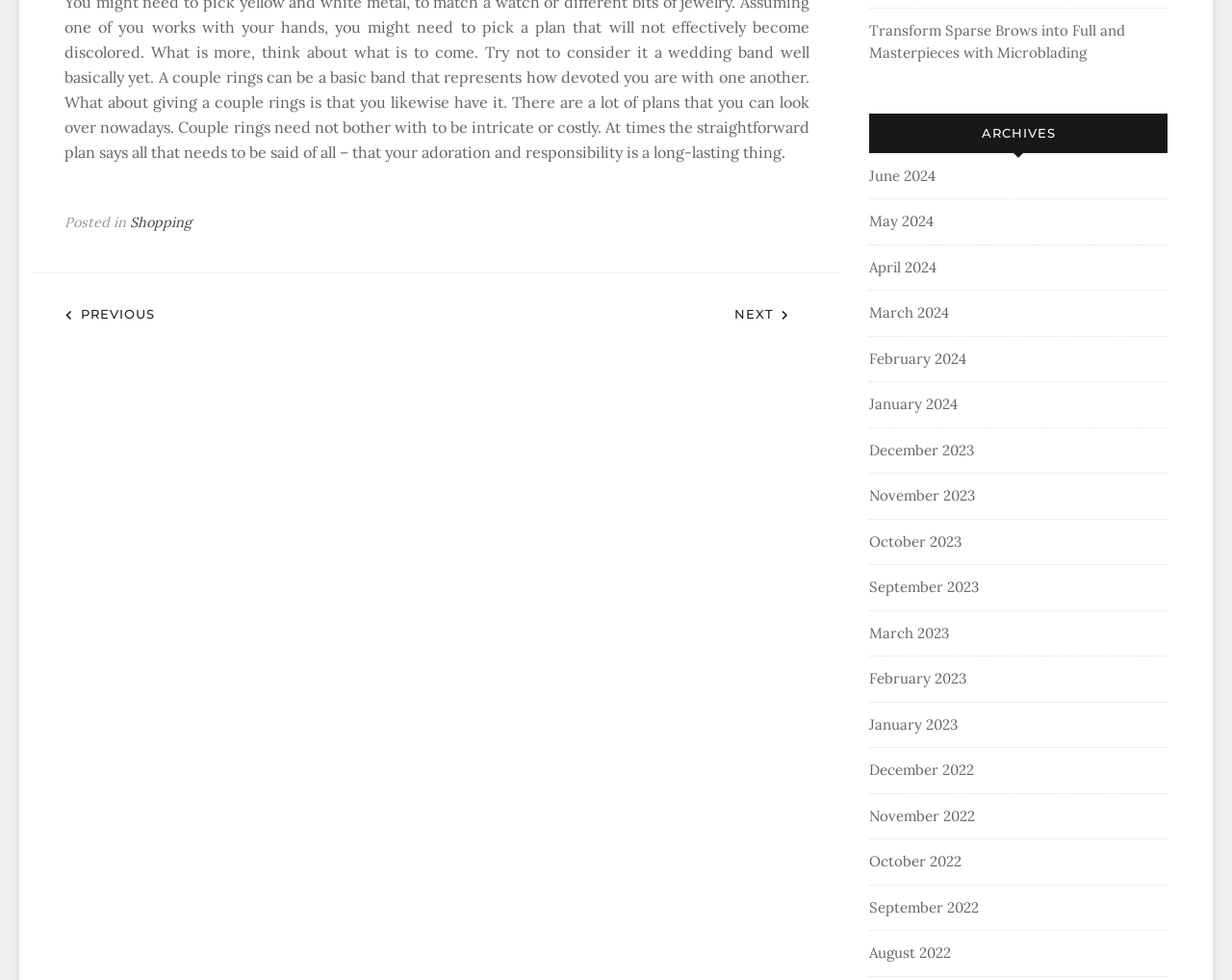What are the archives organized by?
Please analyze the image and answer the question with as much detail as possible.

The archives can be determined to be organized by months by looking at the links under the heading 'ARCHIVES', which are all month names, such as 'June 2024', 'May 2024', etc., indicating that the archives are organized by months.